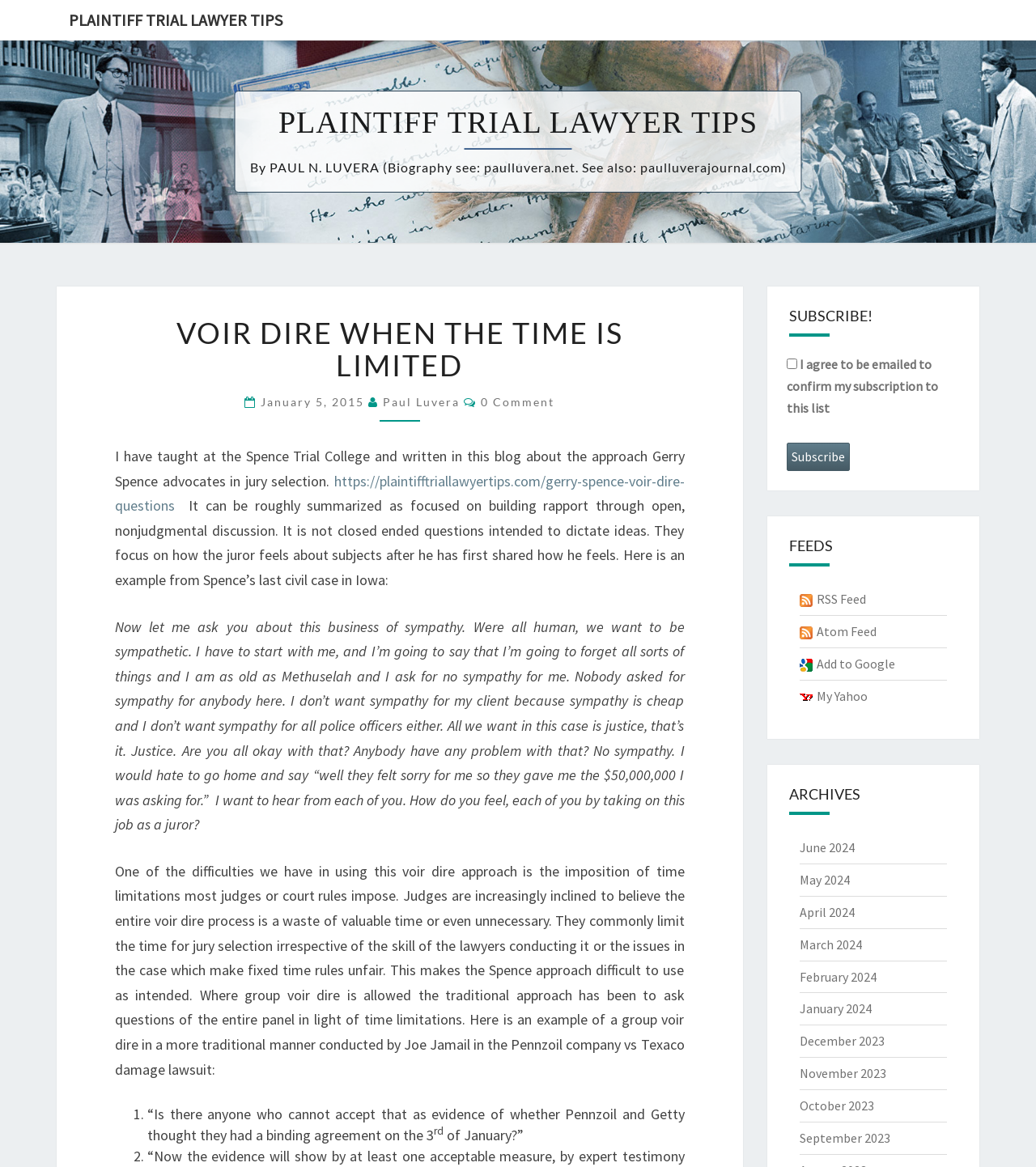Offer a meticulous description of the webpage's structure and content.

This webpage is about plaintiff trial lawyer tips, specifically discussing voir dire when time is limited. At the top, there is a link to "PLAINTIFF TRIAL LAWYER TIPS" and a heading with the same text, followed by a subheading "By PAUL N. LUVERA" with a brief biography and links to related websites.

Below this, there is a header section with a title "VOIR DIRE WHEN THE TIME IS LIMITED" and a date "January 5, 2015" with the author's name "Paul Luvera" and a comment section with zero comments.

The main content of the page is a blog post discussing the approach of Gerry Spence in jury selection, focusing on building rapport through open and non-judgmental discussion. The post includes an example of voir dire questions from Spence's last civil case in Iowa.

The page also has a section on the difficulties of using this approach due to time limitations imposed by judges or court rules. It provides an example of a group voir dire in a more traditional manner conducted by Joe Jamail in the Pennzoil company vs Texaco damage lawsuit.

On the right side of the page, there are several sections, including a "SUBSCRIBE!" section with a checkbox and a "Subscribe" button, a "FEEDS" section with links to RSS and Atom feeds, and an "ARCHIVES" section with links to monthly archives from June 2024 to September 2023.